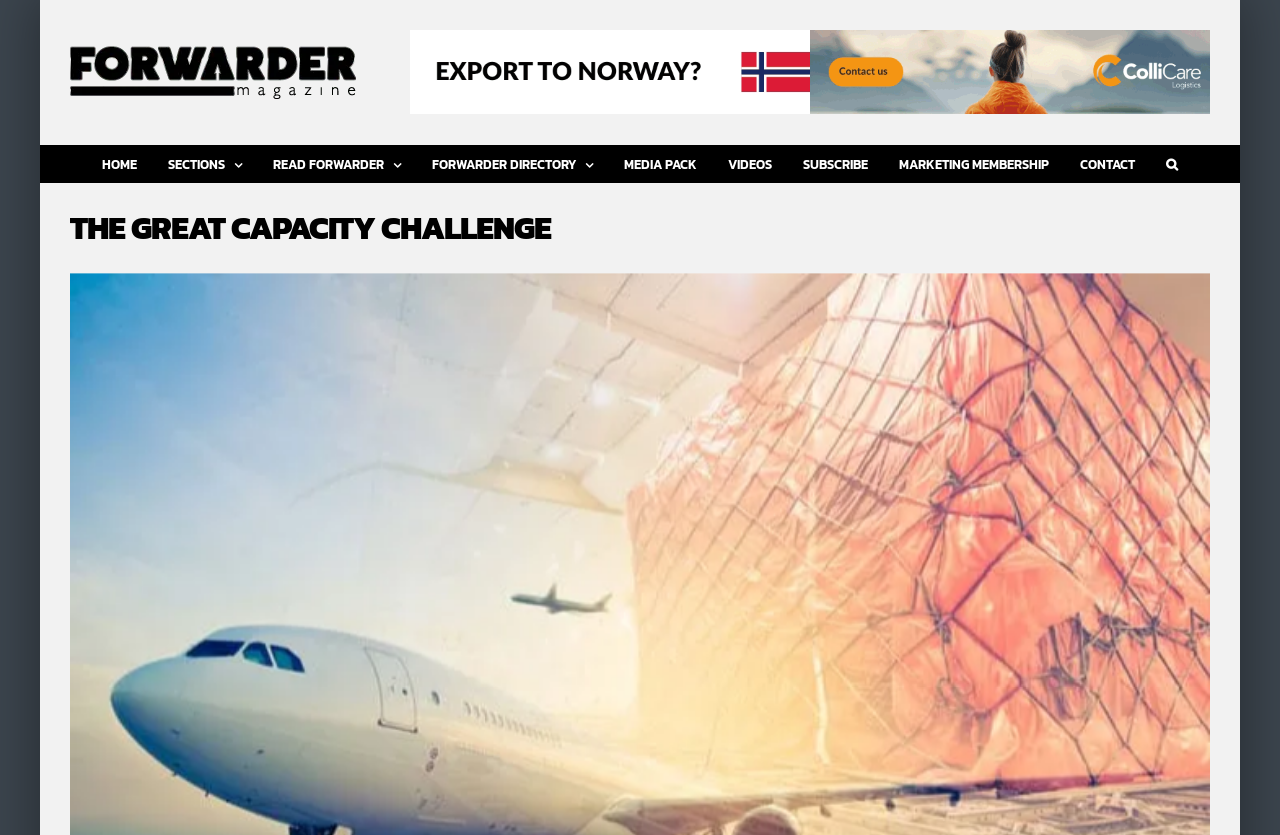Kindly determine the bounding box coordinates of the area that needs to be clicked to fulfill this instruction: "visit media pack".

[0.488, 0.174, 0.545, 0.217]